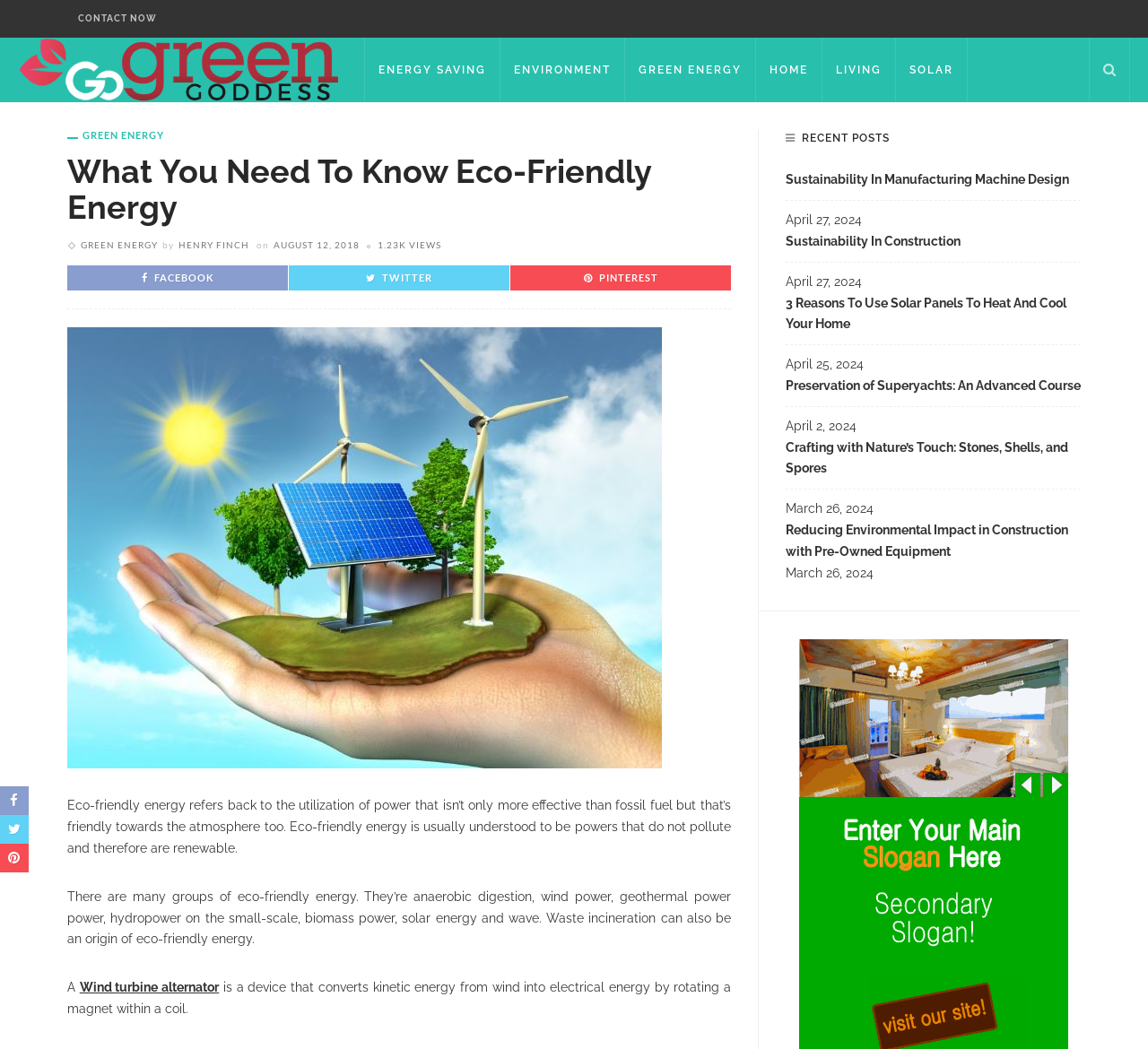Respond to the following question with a brief word or phrase:
How many recent posts are there?

5